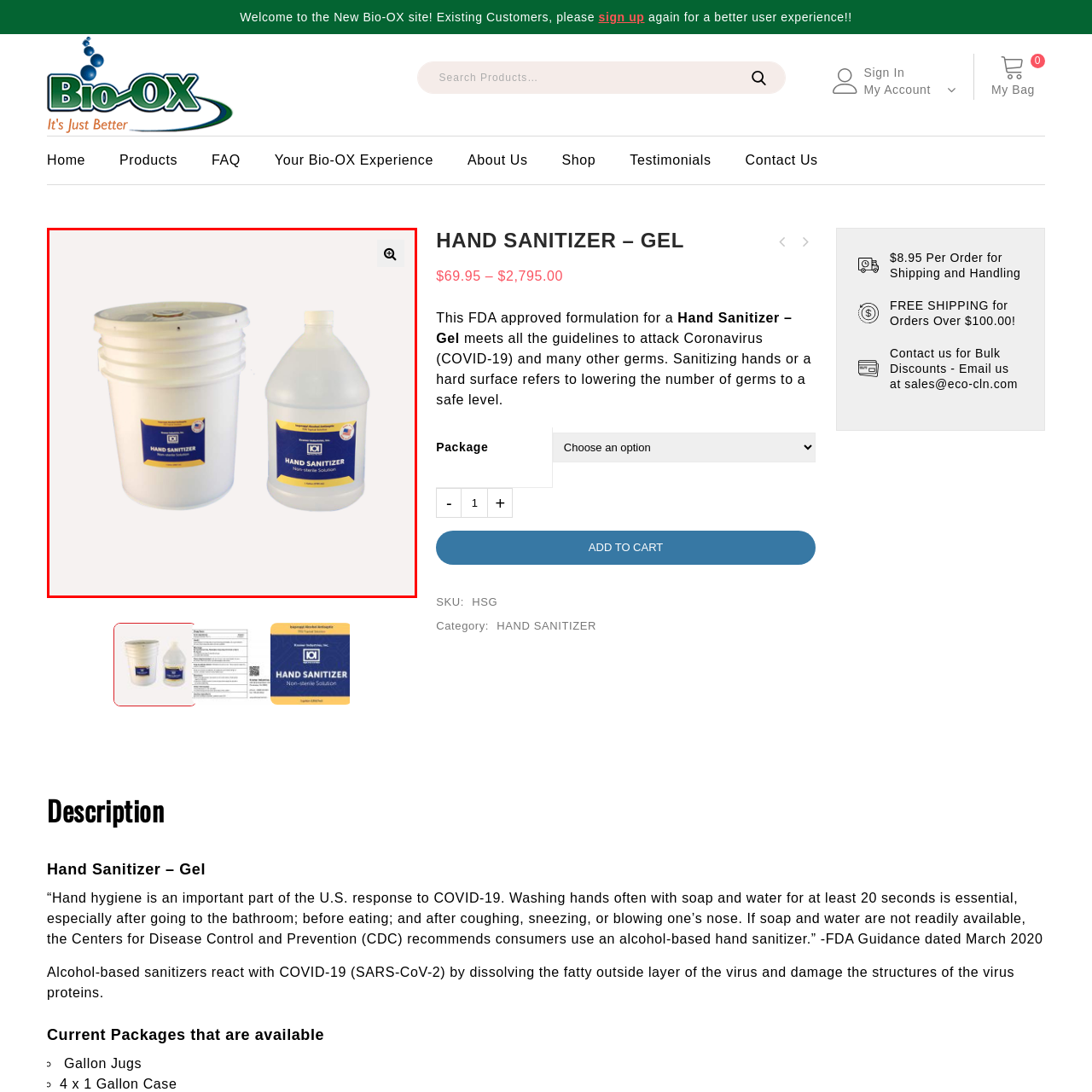Elaborate on the contents of the image highlighted by the red boundary in detail.

This image showcases two containers of hand sanitizer from Bio-OX, an FDA-approved formulation designed to combat germs, including the Coronavirus (COVID-19). On the left, there is a large bucket labeled "HAND SANITIZER," which signifies bulk use, suitable for environments requiring frequent sanitization. To the right, a smaller bottle is displayed, also marked "HAND SANITIZER," indicating it's a non-sterile solution. Both containers feature distinct blue labels that highlight the product's purpose and safety approval, emphasizing Bio-OX's commitment to hygiene and public health.